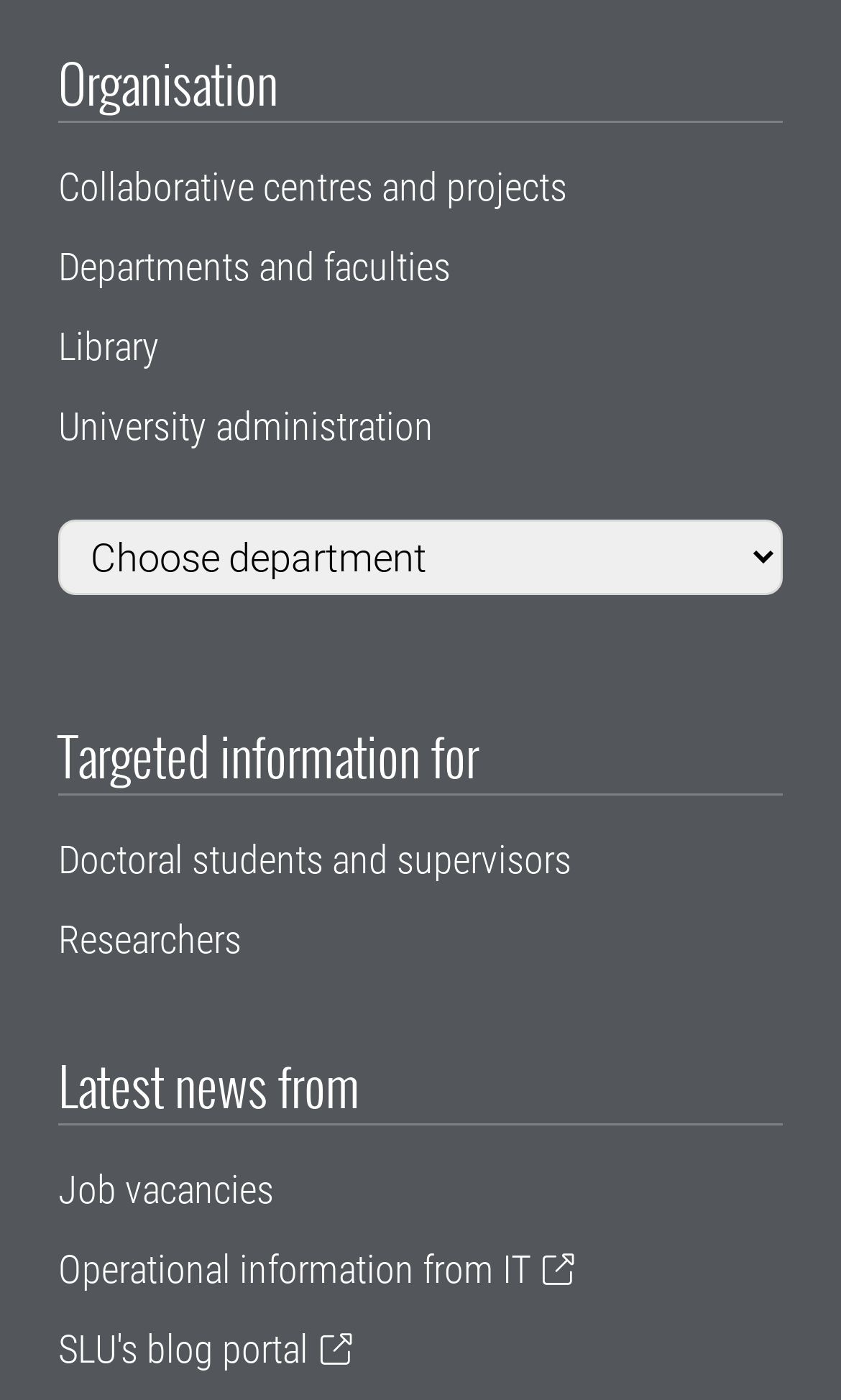Use a single word or phrase to answer the question:
How many links are under 'Targeted information for'?

2